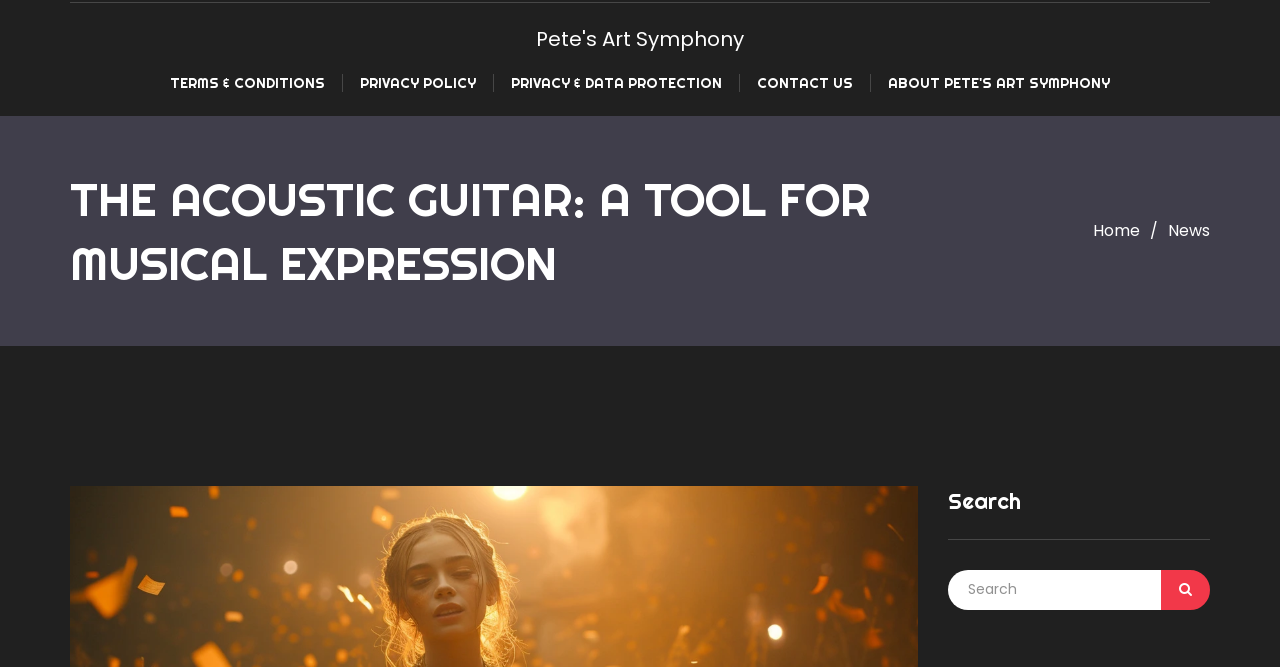Explain the contents of the webpage comprehensively.

The webpage is about the acoustic guitar, with a title "The Acoustic Guitar: A Tool for Musical Expression" at the top. Below the title, there are several links to different sections of the website, including "Pete's Art Symphony", "TERMS & CONDITIONS", "PRIVACY POLICY", "PRIVACY & DATA PROTECTION", "CONTACT US", and "ABOUT PETE'S ART SYMPHONY", all aligned horizontally near the top of the page.

On the top-right corner, there is a link to "Home" and a static text "News" next to it. Further down, there is a heading "Search" followed by a search box and a button to submit the search query.

The webpage appears to be a blog or article page, with a brief introduction to the acoustic guitar at the top, but the main content is not immediately visible in this screenshot.